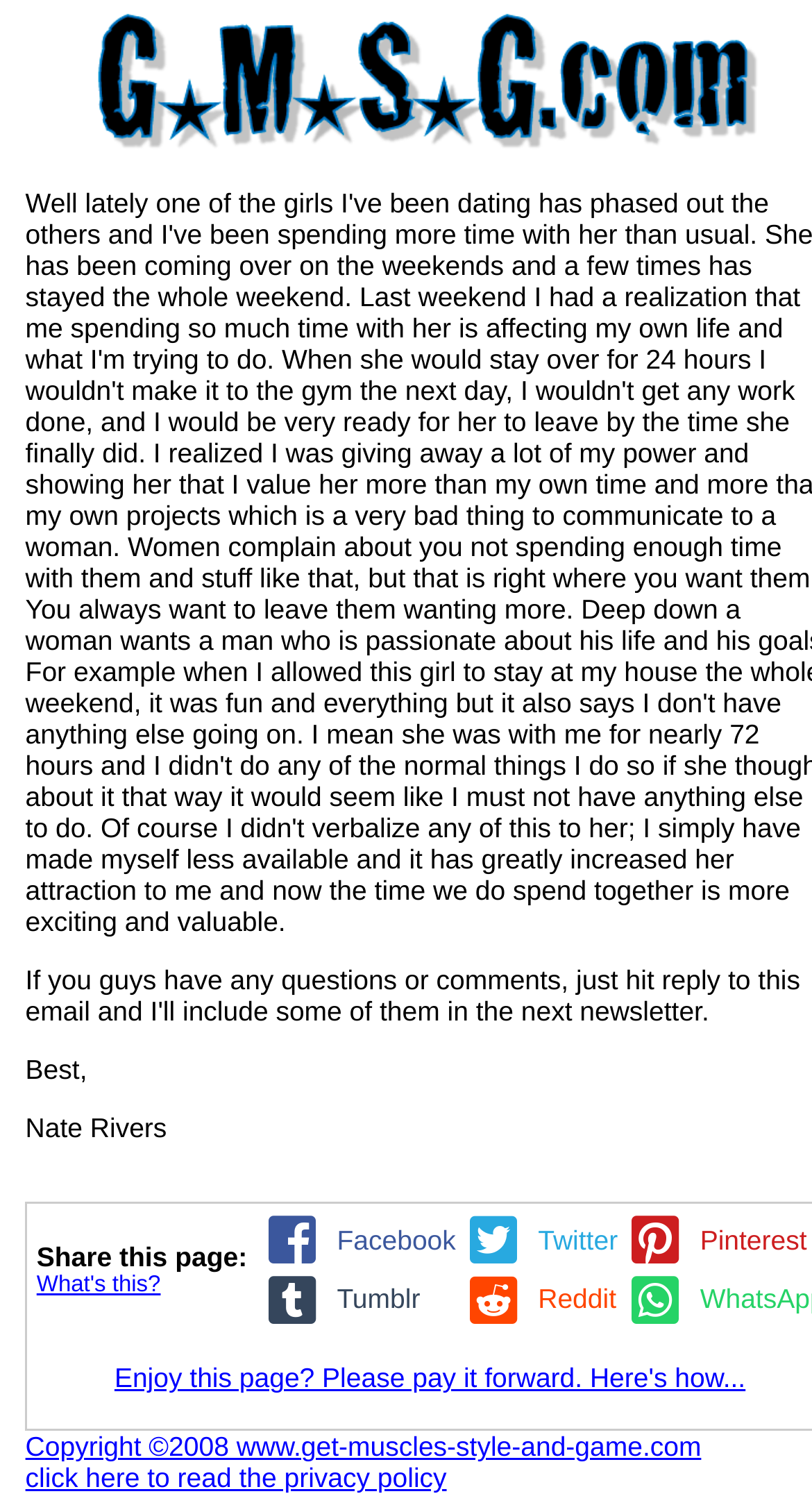Please locate the bounding box coordinates of the element's region that needs to be clicked to follow the instruction: "Share this page on Facebook". The bounding box coordinates should be provided as four float numbers between 0 and 1, i.e., [left, top, right, bottom].

[0.318, 0.801, 0.56, 0.838]